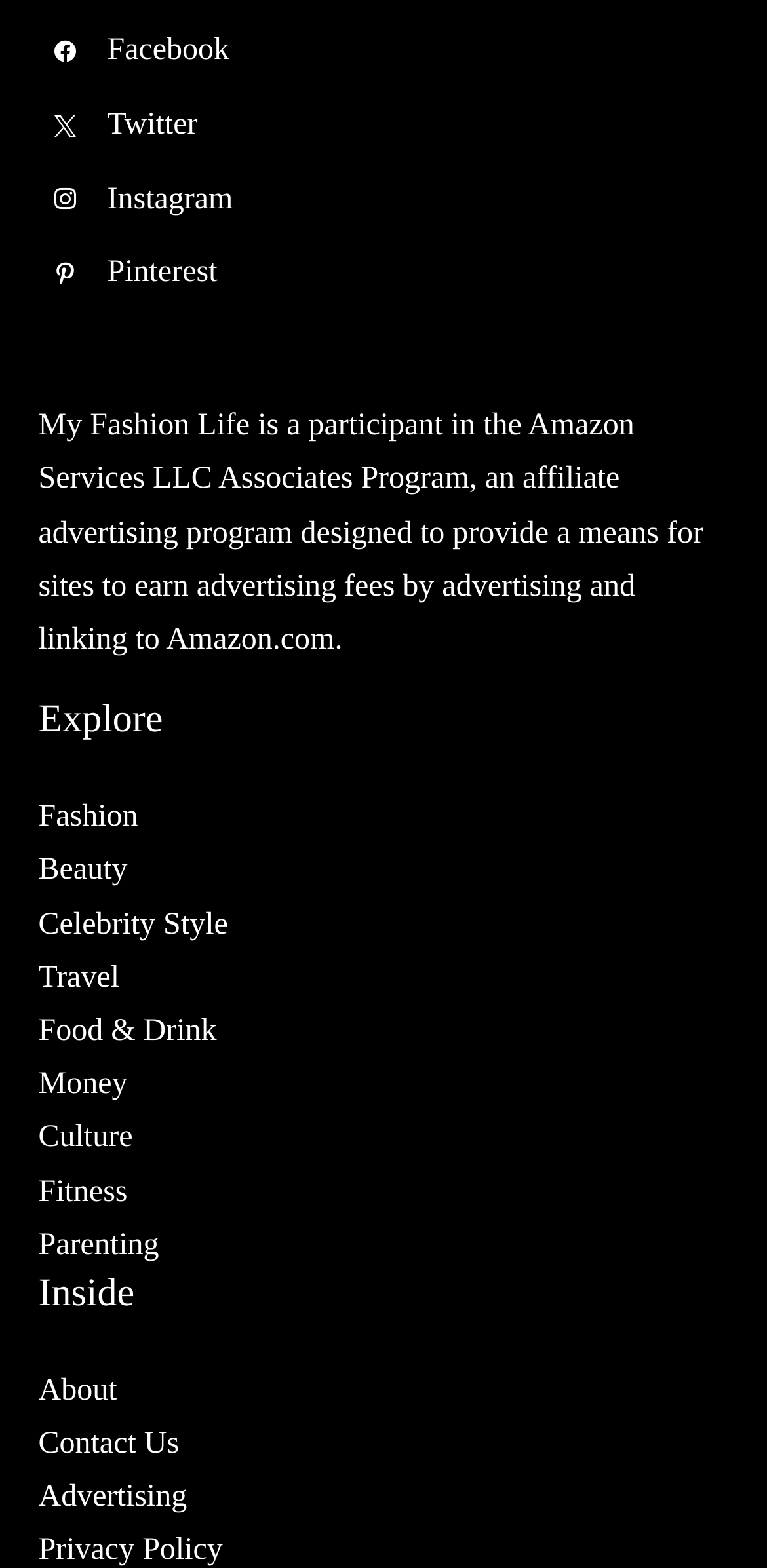Please locate the bounding box coordinates of the element's region that needs to be clicked to follow the instruction: "View About page". The bounding box coordinates should be provided as four float numbers between 0 and 1, i.e., [left, top, right, bottom].

[0.05, 0.876, 0.153, 0.898]